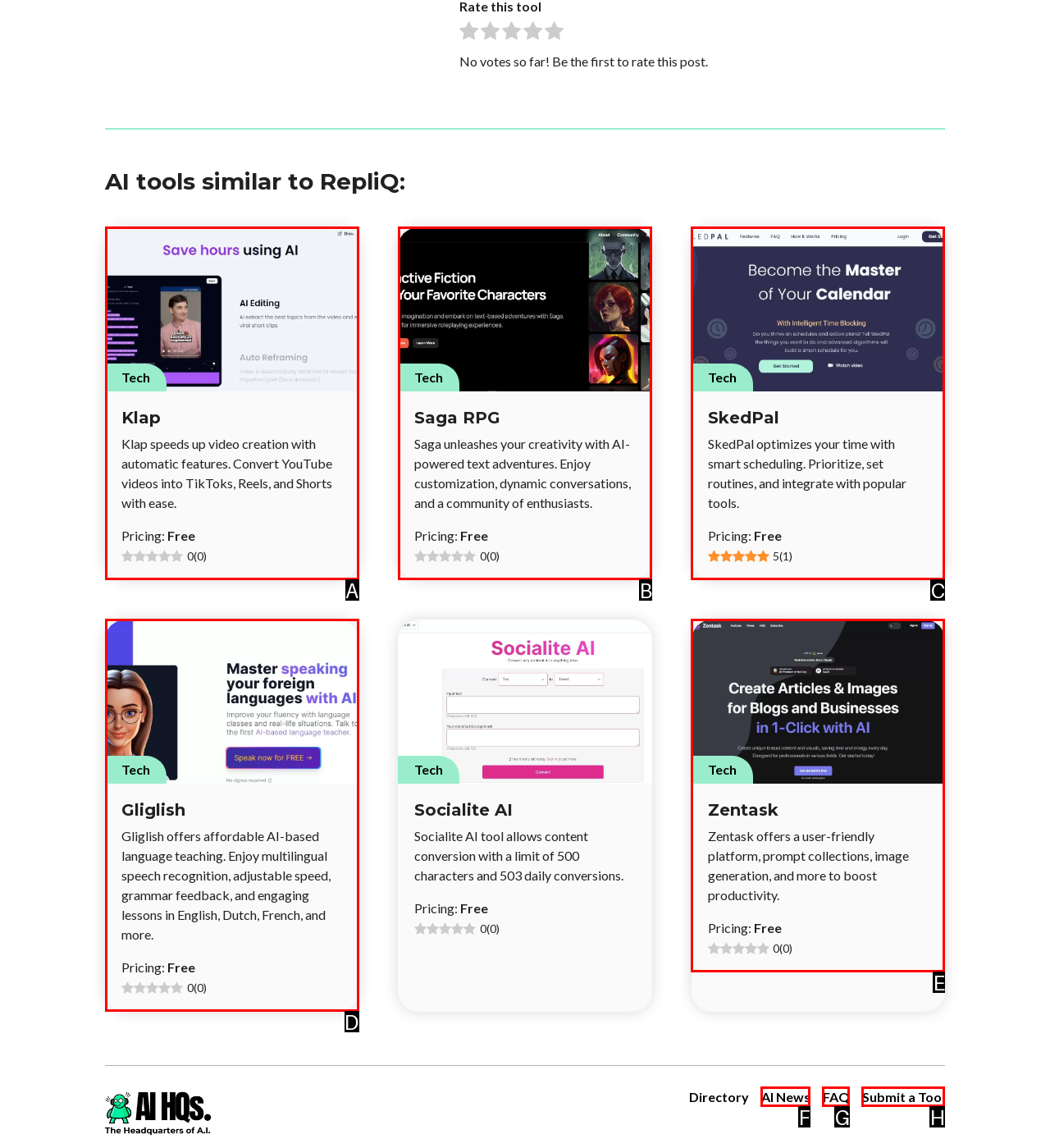Determine which option aligns with the description: Submit a Tool. Provide the letter of the chosen option directly.

H